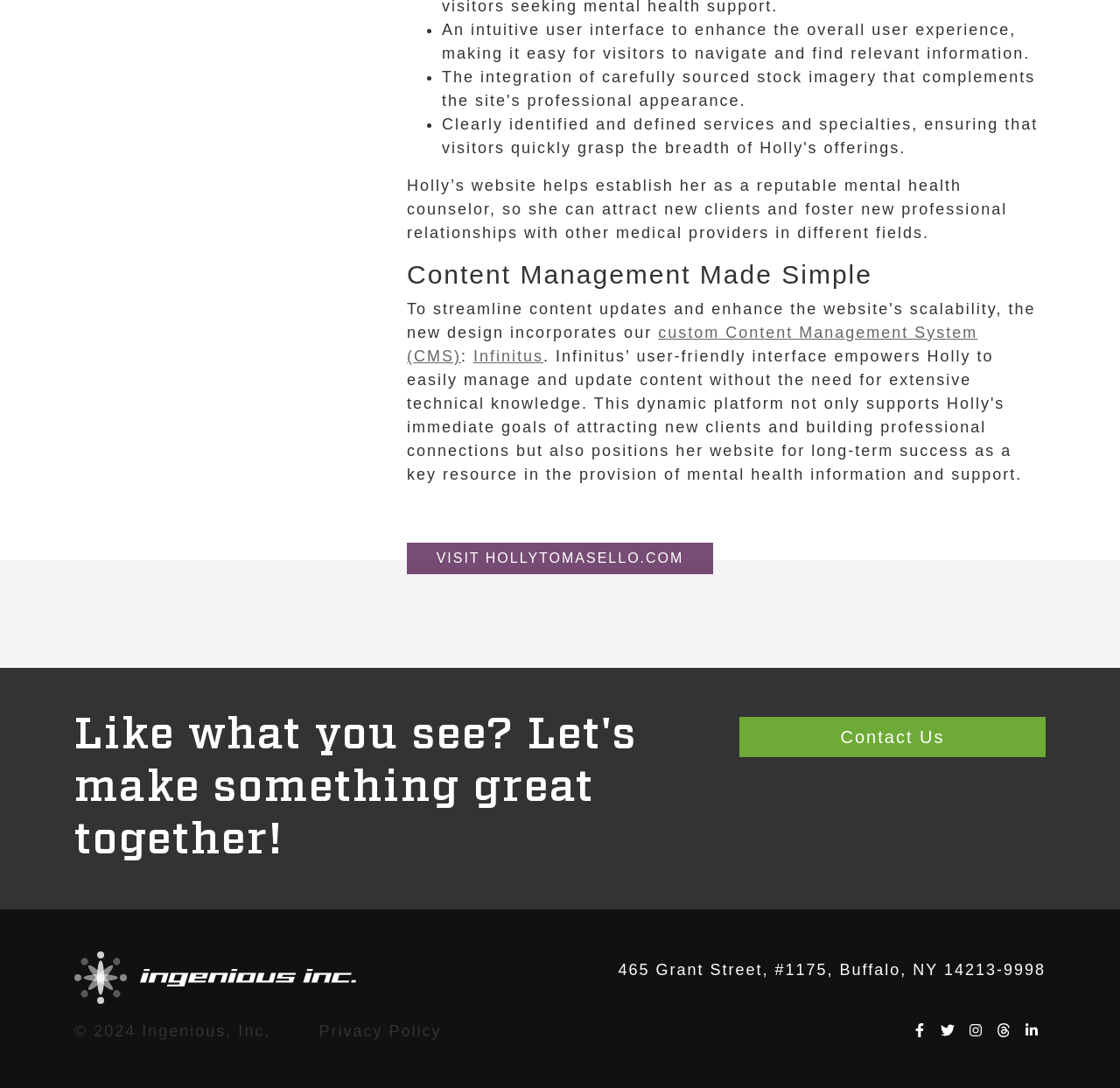Indicate the bounding box coordinates of the element that must be clicked to execute the instruction: "Follow on Facebook". The coordinates should be given as four float numbers between 0 and 1, i.e., [left, top, right, bottom].

[0.809, 0.936, 0.834, 0.961]